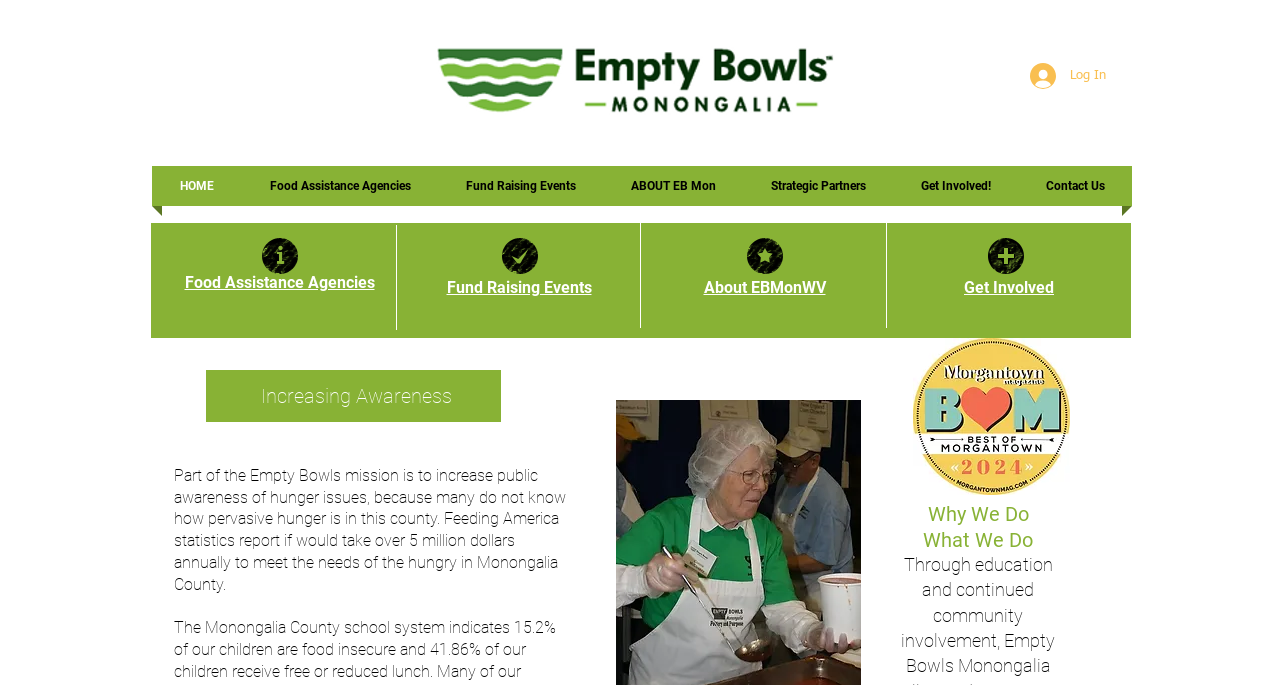Could you locate the bounding box coordinates for the section that should be clicked to accomplish this task: "Learn about Food Assistance Agencies".

[0.189, 0.242, 0.342, 0.301]